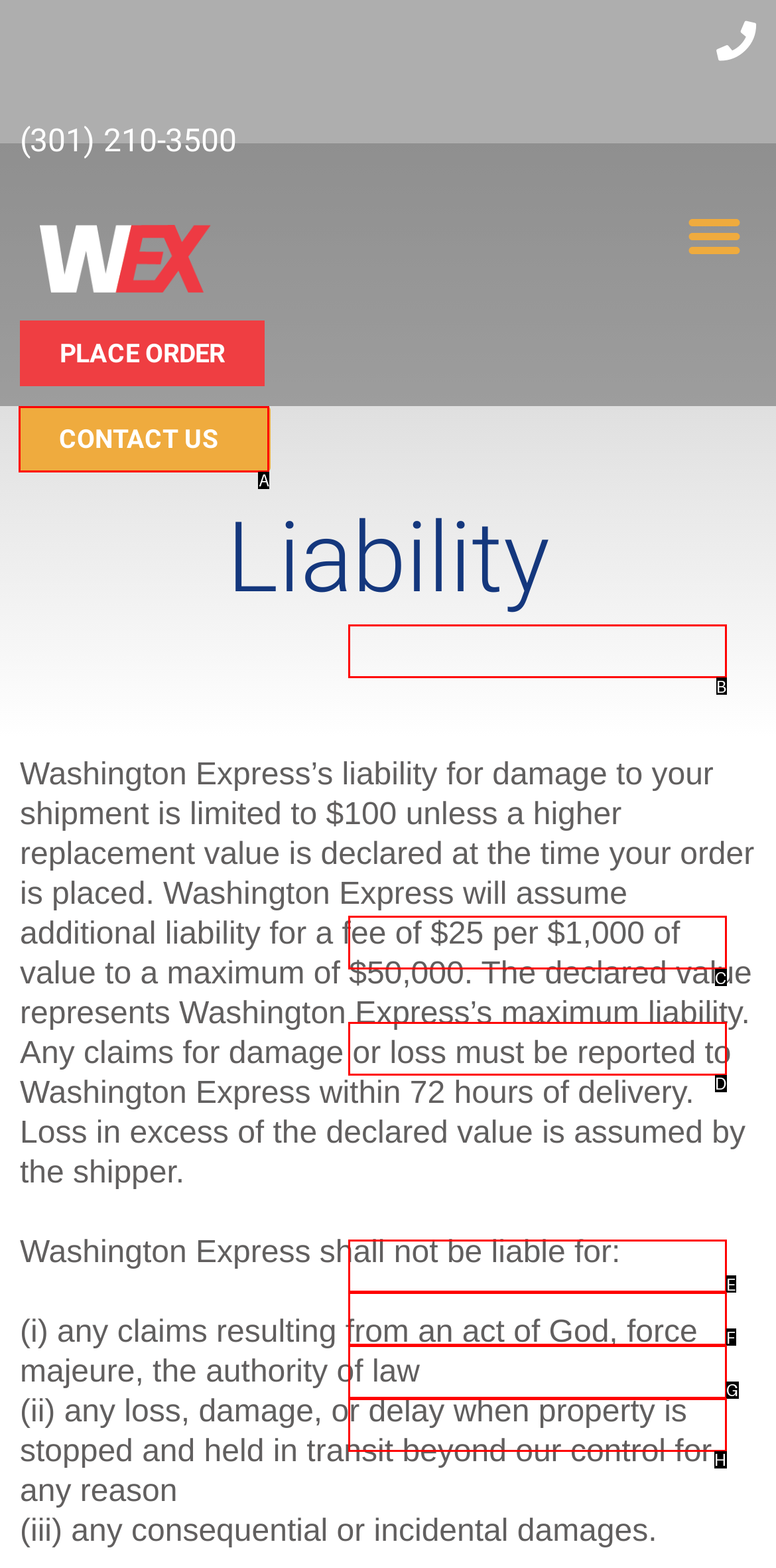To execute the task: Click on CONTACT US, which one of the highlighted HTML elements should be clicked? Answer with the option's letter from the choices provided.

A